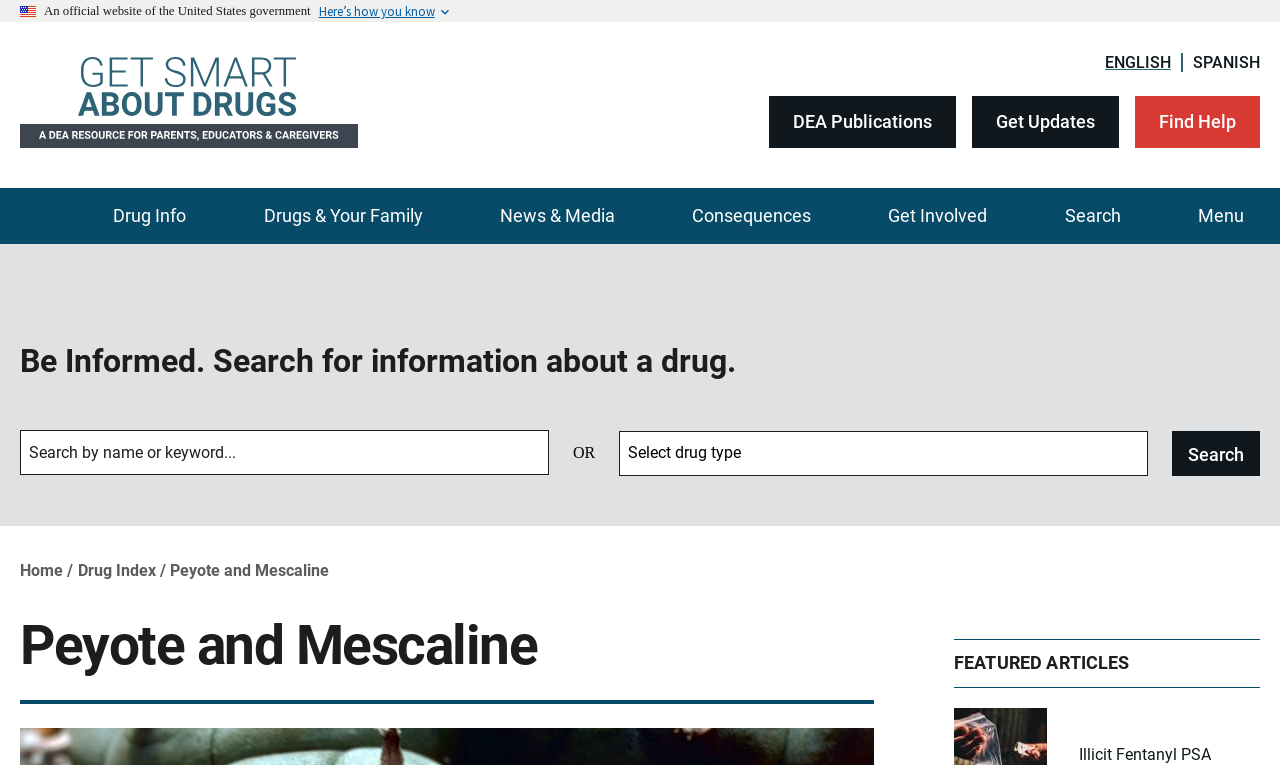What is the current page about?
Please give a detailed and elaborate explanation in response to the question.

The breadcrumb navigation at the bottom of the webpage shows that the current page is about 'Peyote and Mescaline', which is a type of drug. This is also confirmed by the heading element with the text 'Peyote and Mescaline'.